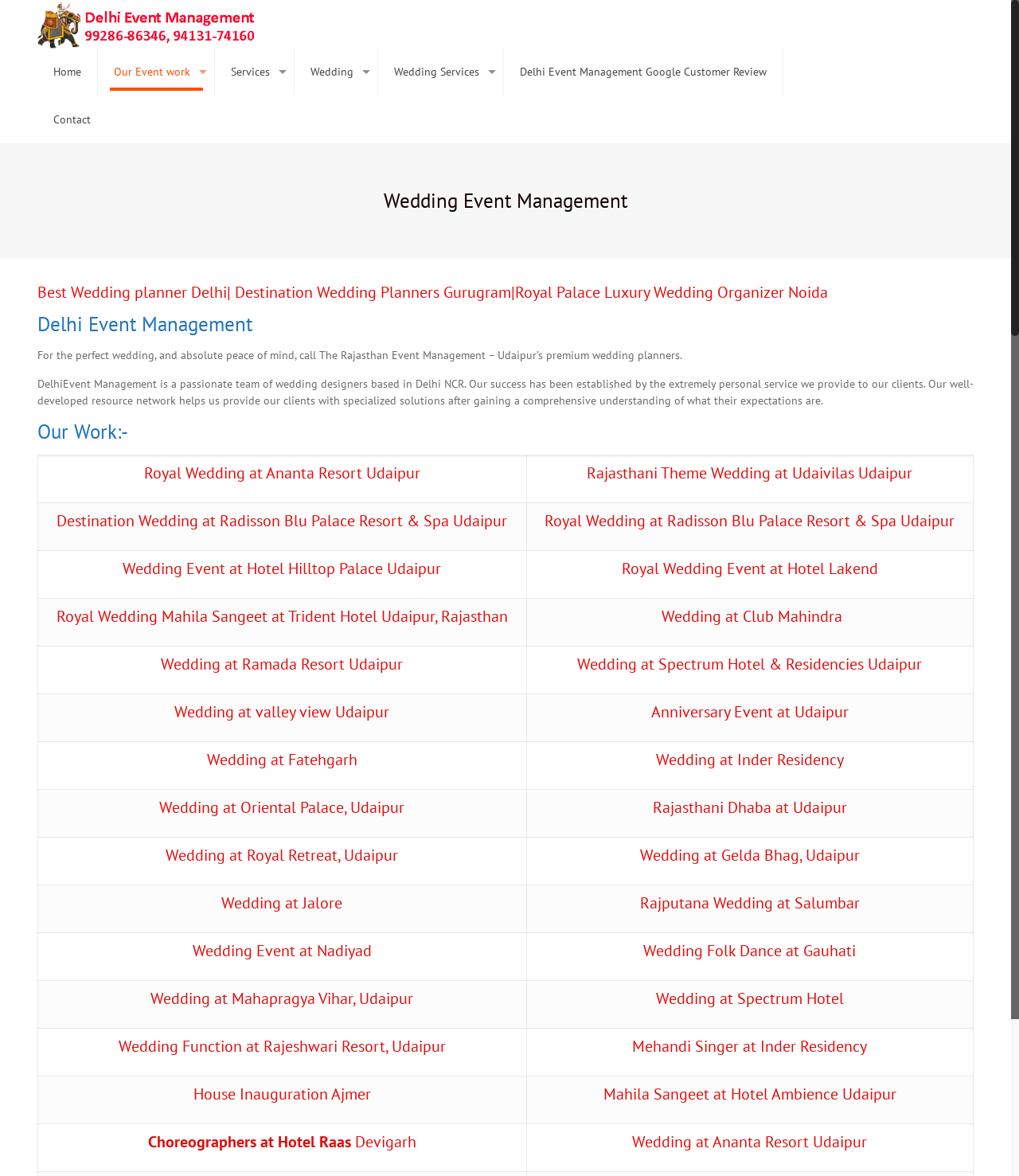From the details in the image, provide a thorough response to the question: What is the service provided by the company?

The service provided by the company is wedding planning, which is evident from the headings 'Wedding Event Management' and 'Best Wedding planner Delhi| Destination Wedding Planners Gurugram|Royal Palace Luxury Wedding Organizer Noida' and the descriptions of various wedding events and services provided by the company.